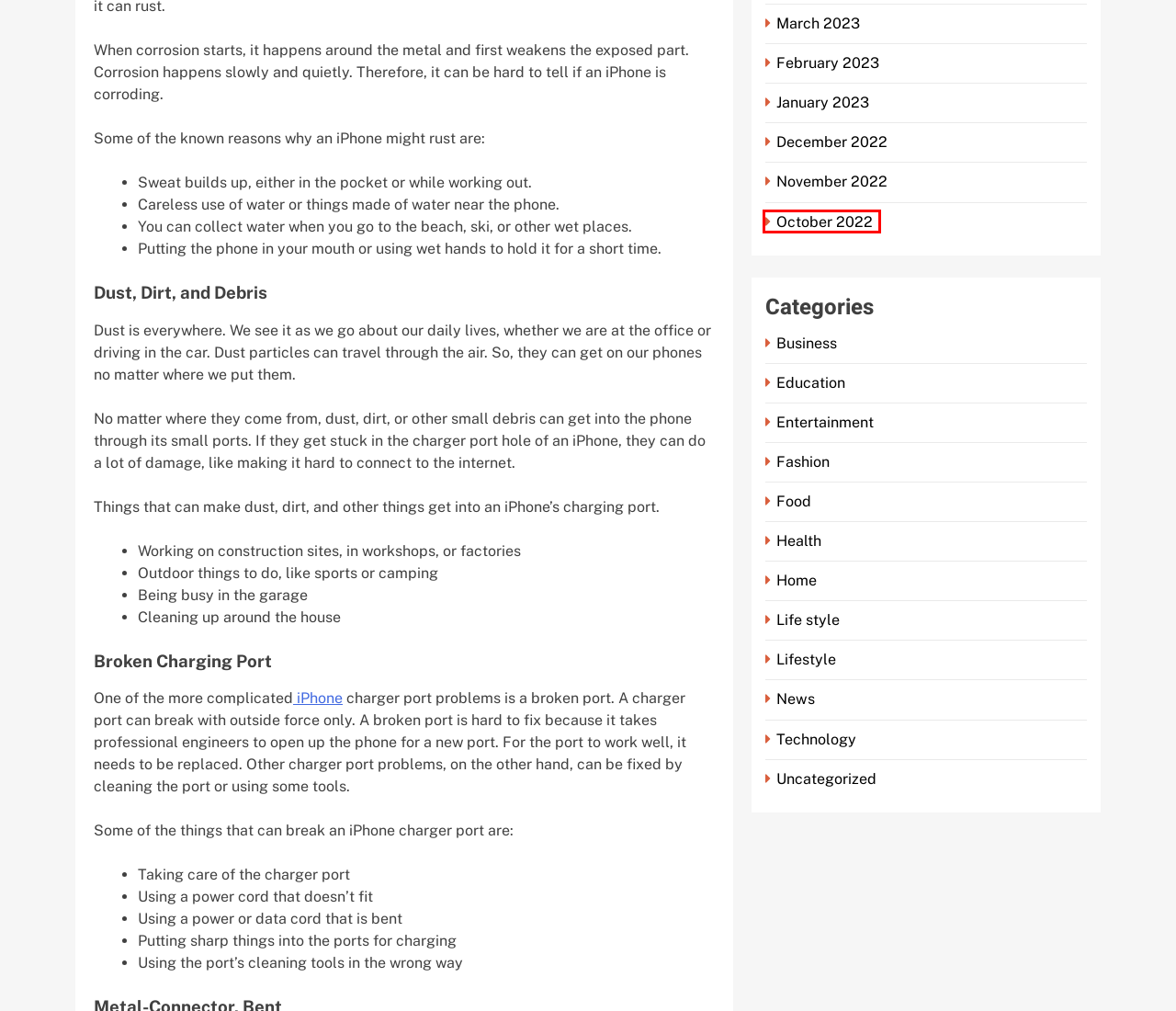A screenshot of a webpage is provided, featuring a red bounding box around a specific UI element. Identify the webpage description that most accurately reflects the new webpage after interacting with the selected element. Here are the candidates:
A. February 2023 - Look Magazines
B. Food Archives - Look Magazines
C. October 2022 - Look Magazines
D. How To Build Customer Relationships At Your Repair Shop
E. Fashion Archives - Look Magazines
F. May 2023 - Look Magazines
G. March 2023 - Look Magazines
H. November 2022 - Look Magazines

C